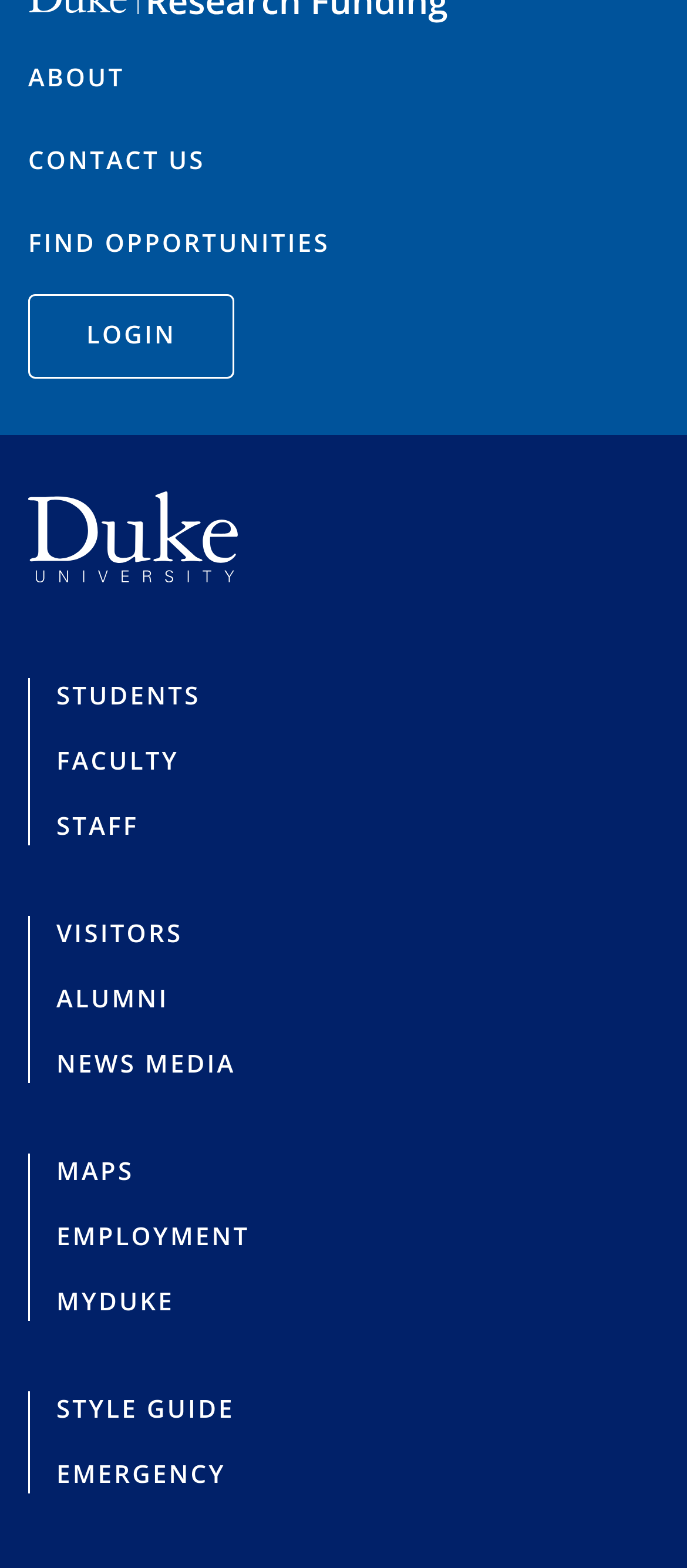What is the last link in the footer?
Kindly answer the question with as much detail as you can.

The last link in the footer section of the webpage is EMERGENCY, which is located at the bottom of the footer navigation element.